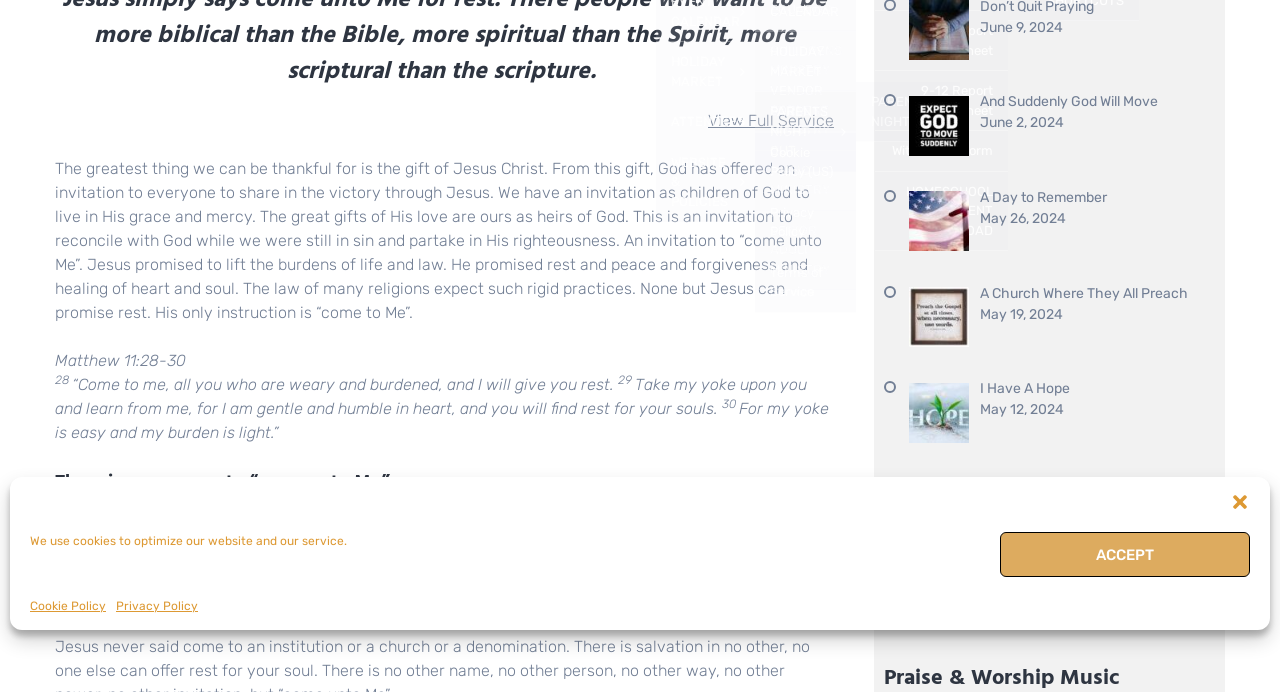Bounding box coordinates are given in the format (top-left x, top-left y, bottom-right x, bottom-right y). All values should be floating point numbers between 0 and 1. Provide the bounding box coordinate for the UI element described as: I Have A Hope

[0.765, 0.55, 0.836, 0.574]